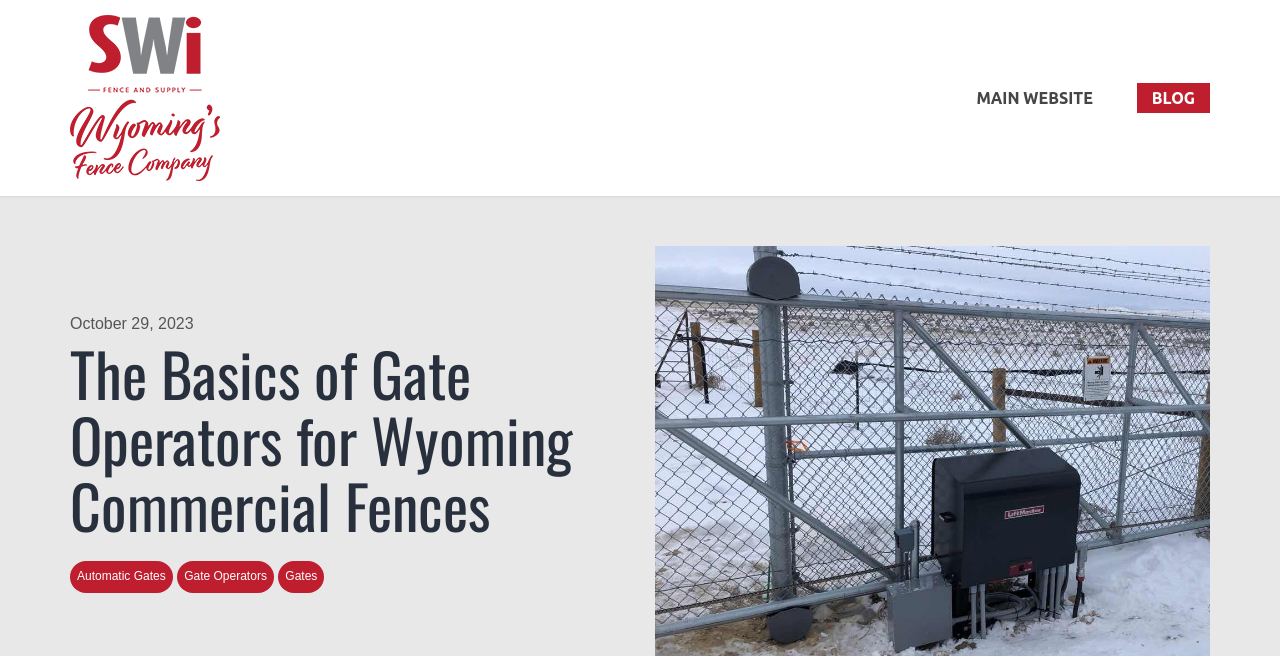Analyze the image and deliver a detailed answer to the question: What is the date of the blog post?

I found the date of the blog post by looking at the static text element with the content 'October 29, 2023' which is located at the top of the webpage.